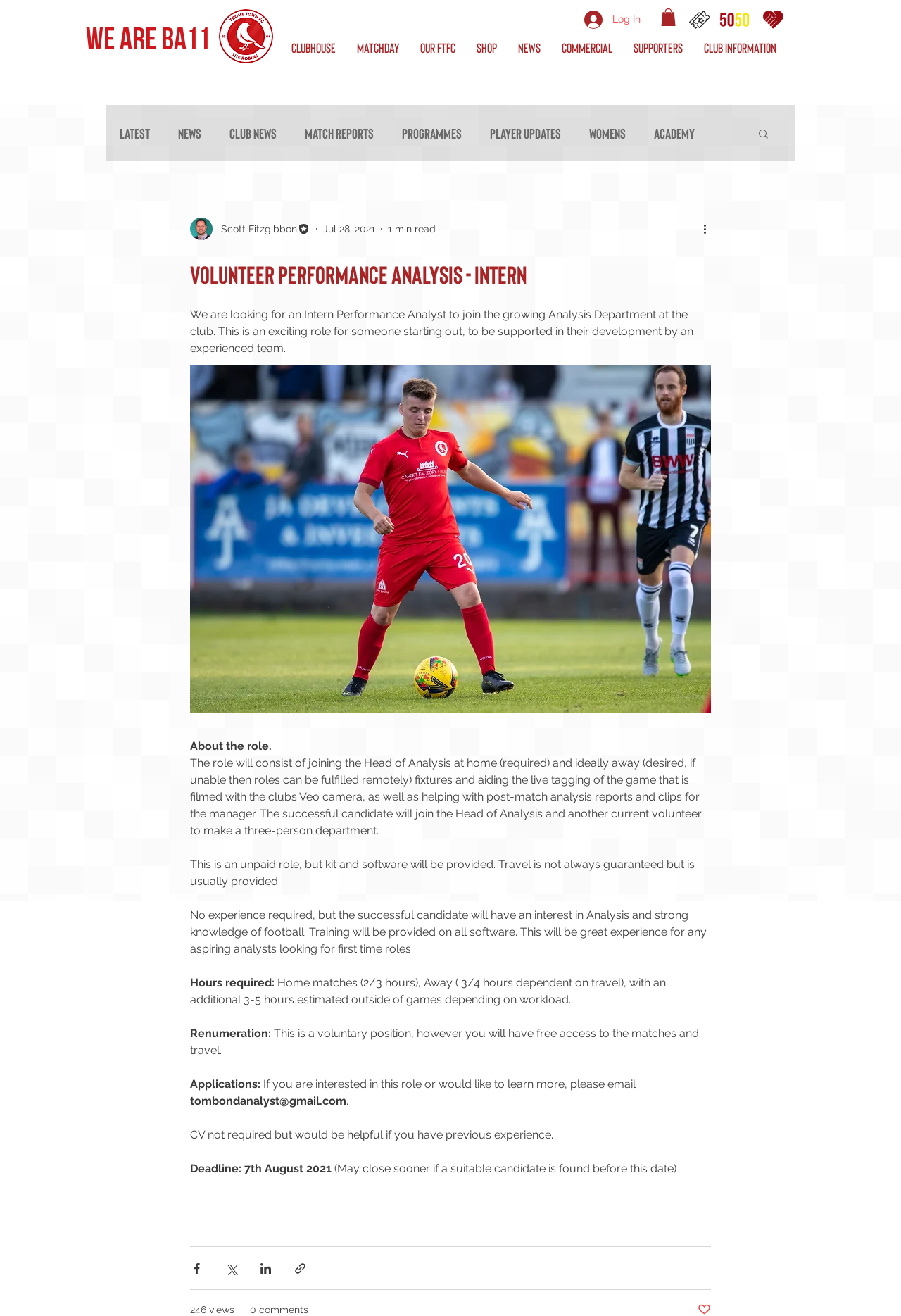Using the element description #comp-krq92hbu svg [data-color="1"] {fill: #242323;}, predict the bounding box coordinates for the UI element. Provide the coordinates in (top-left x, top-left y, bottom-right x, bottom-right y) format with values ranging from 0 to 1.

[0.765, 0.008, 0.788, 0.022]